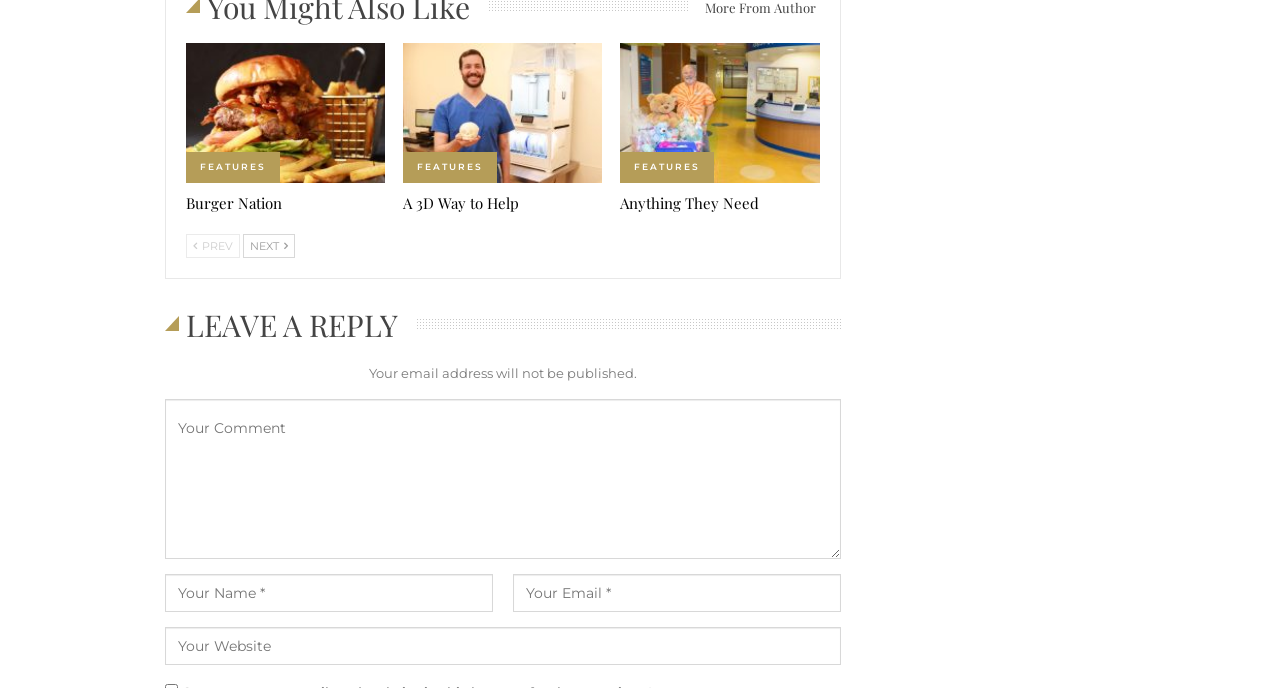Please specify the bounding box coordinates of the region to click in order to perform the following instruction: "Click on 'Next'".

[0.19, 0.34, 0.23, 0.375]